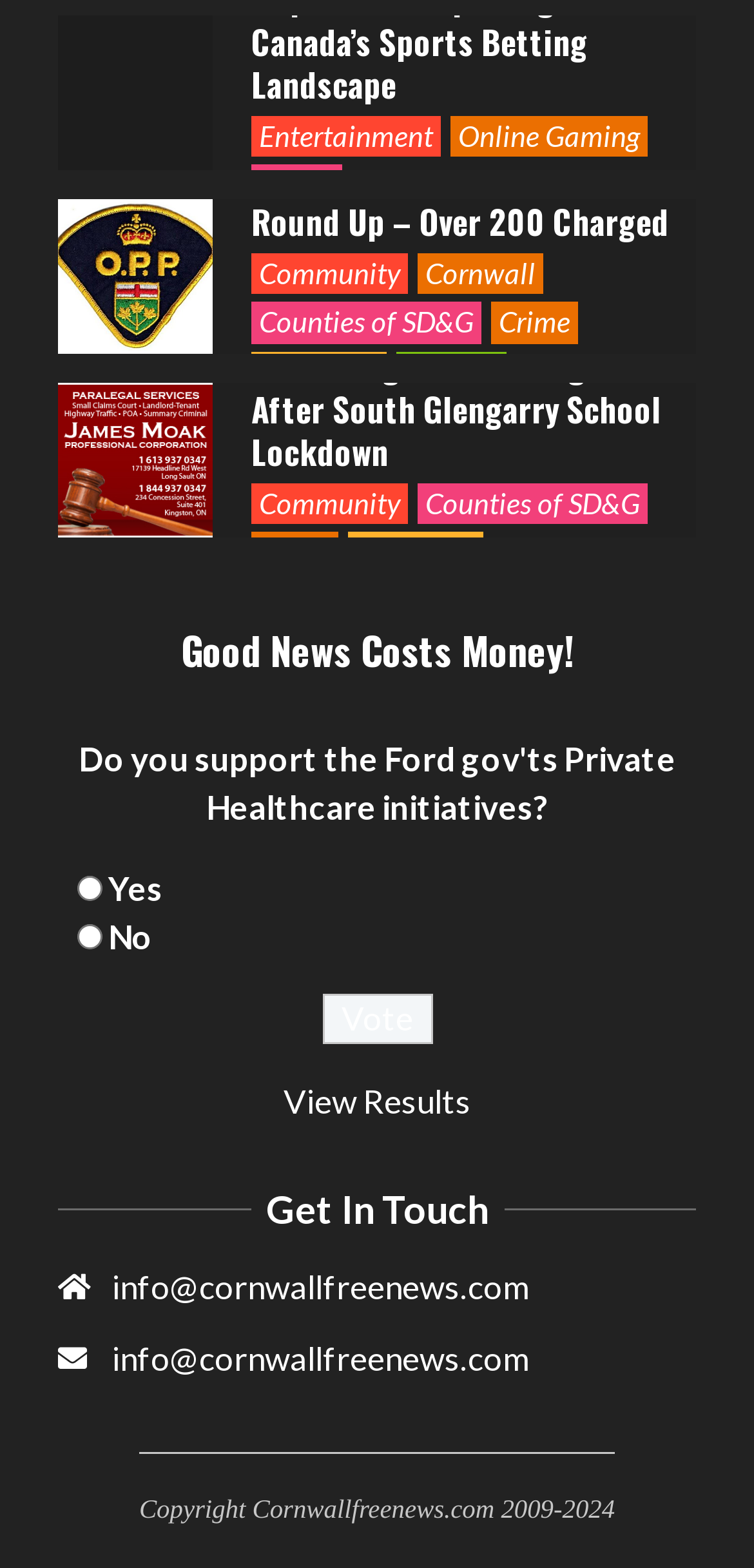Find and specify the bounding box coordinates that correspond to the clickable region for the instruction: "Contact us via email".

[0.149, 0.808, 0.703, 0.834]